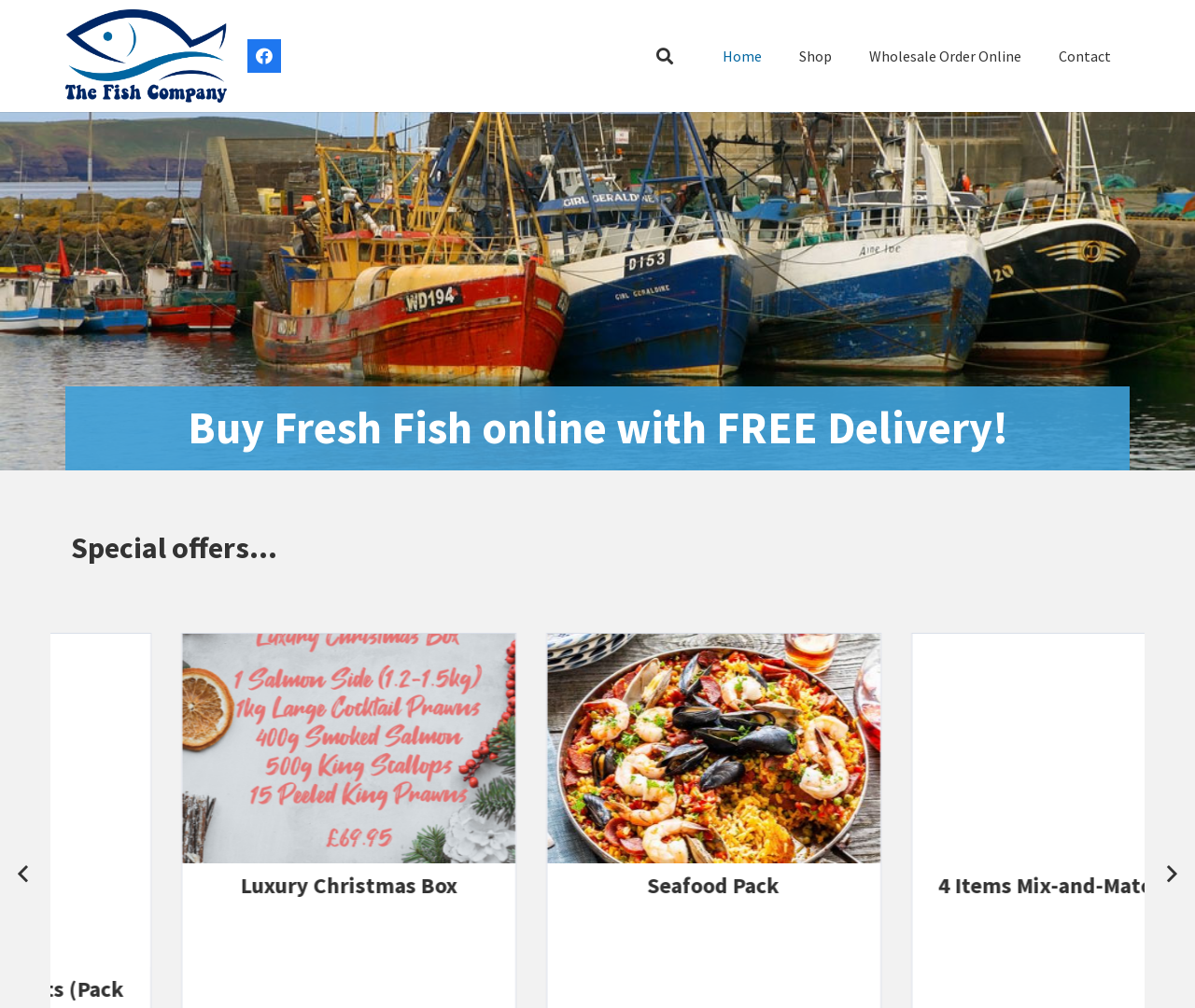Produce an elaborate caption capturing the essence of the webpage.

The webpage is the homepage of The Fish Company Ltd. At the top left, there is a link to the company's Facebook page. Next to it, there is a search bar with a "Search" link and a "Close" button. 

Below the search bar, there is a navigation menu with links to "Home", "Shop", "Wholesale Order Online", and "Contact". 

The main content of the page is divided into two sections. The top section has a heading that reads "Buy Fresh Fish online with FREE Delivery!" and takes up most of the width of the page. 

The second section is below the navigation menu and has a heading that says "Special offers…". This section contains three special offers: "Luxury Christmas Box", "Seafood Pack", and "4 Items Mix-and-Match Offer". Each offer has a link and a heading that describes the offer. The offers are arranged from left to right, with the "Luxury Christmas Box" on the left and the "4 Items Mix-and-Match Offer" on the right.